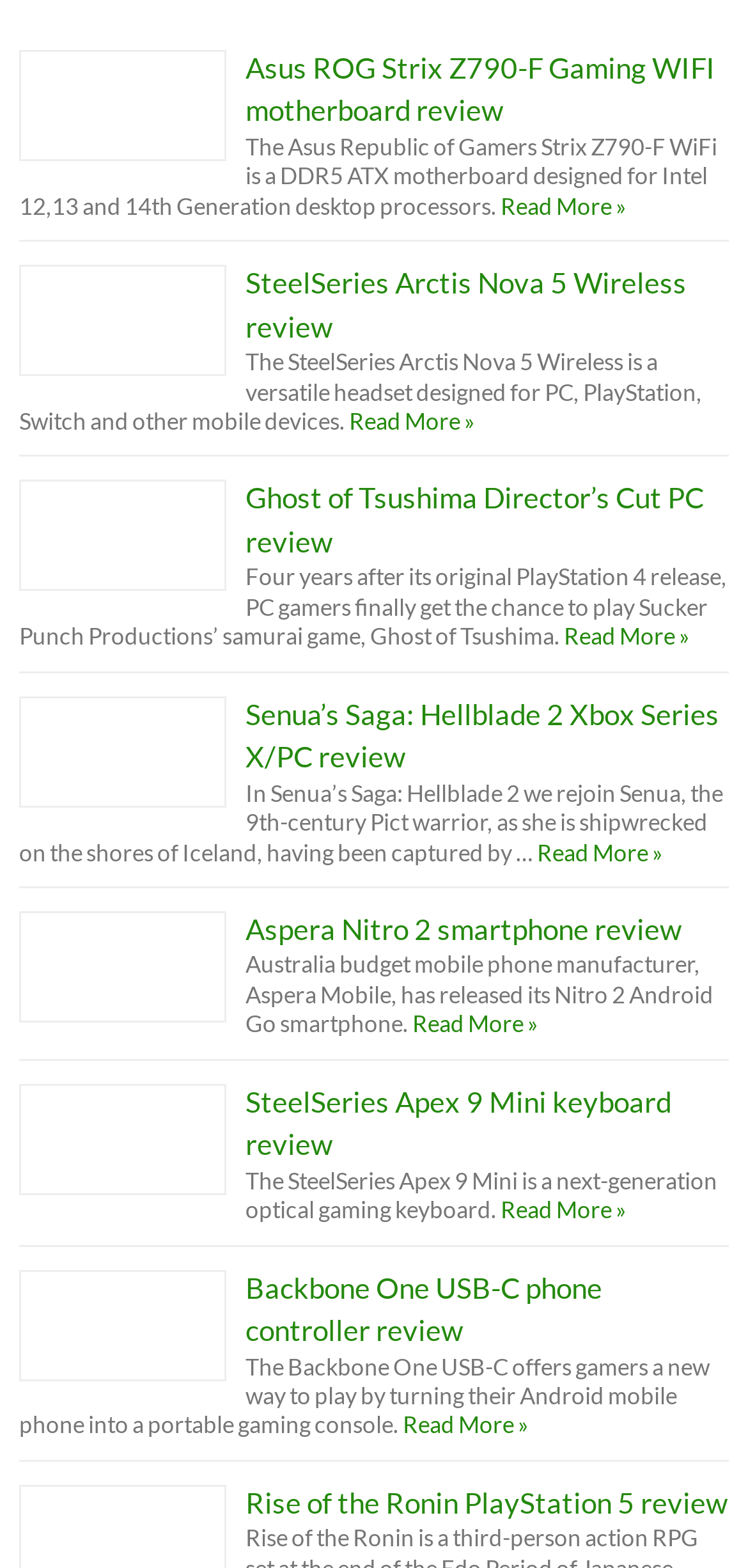Determine the bounding box for the described HTML element: "Aspera Nitro 2 smartphone review". Ensure the coordinates are four float numbers between 0 and 1 in the format [left, top, right, bottom].

[0.328, 0.581, 0.91, 0.603]